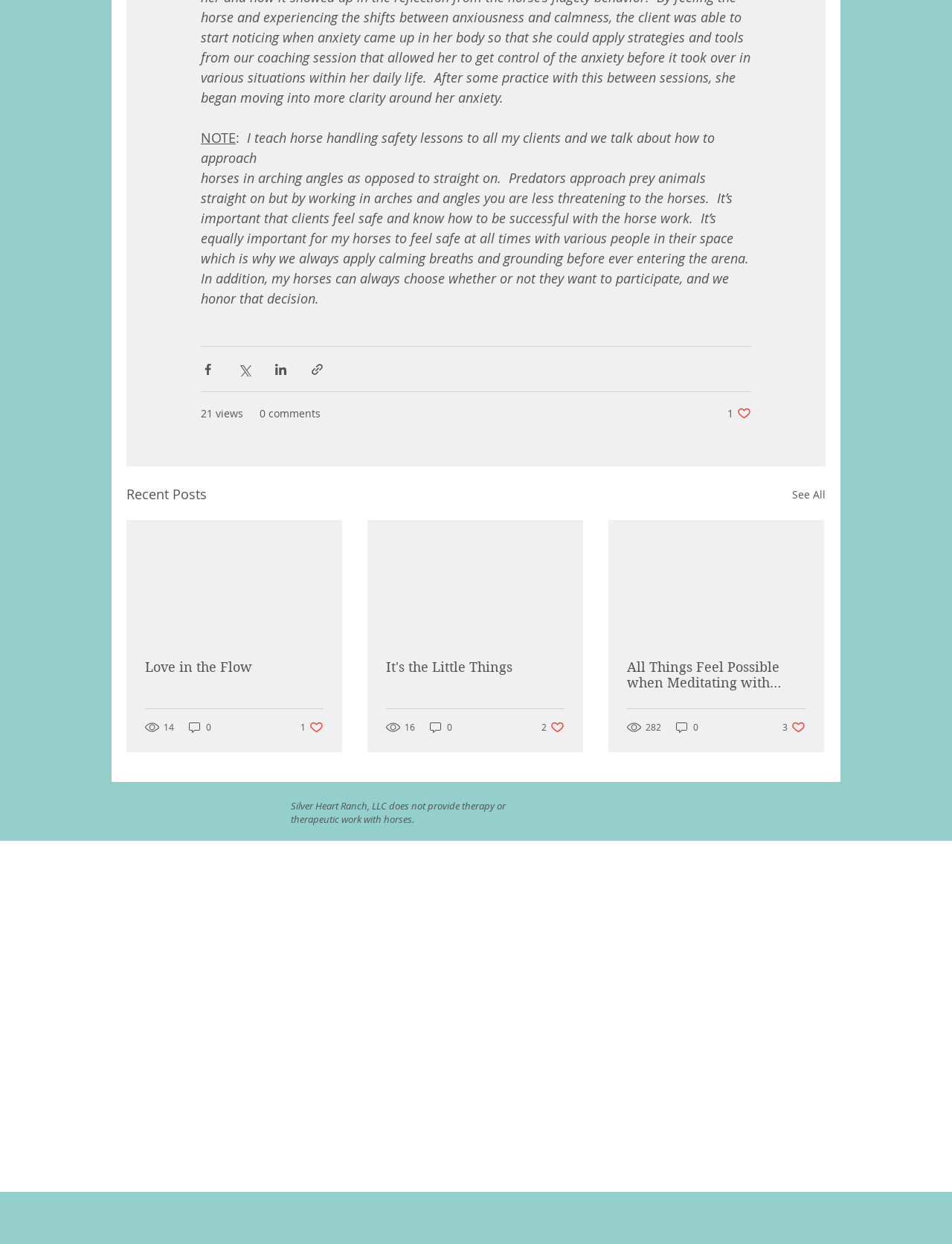Identify the bounding box of the HTML element described as: "0 comments".

[0.273, 0.326, 0.337, 0.339]